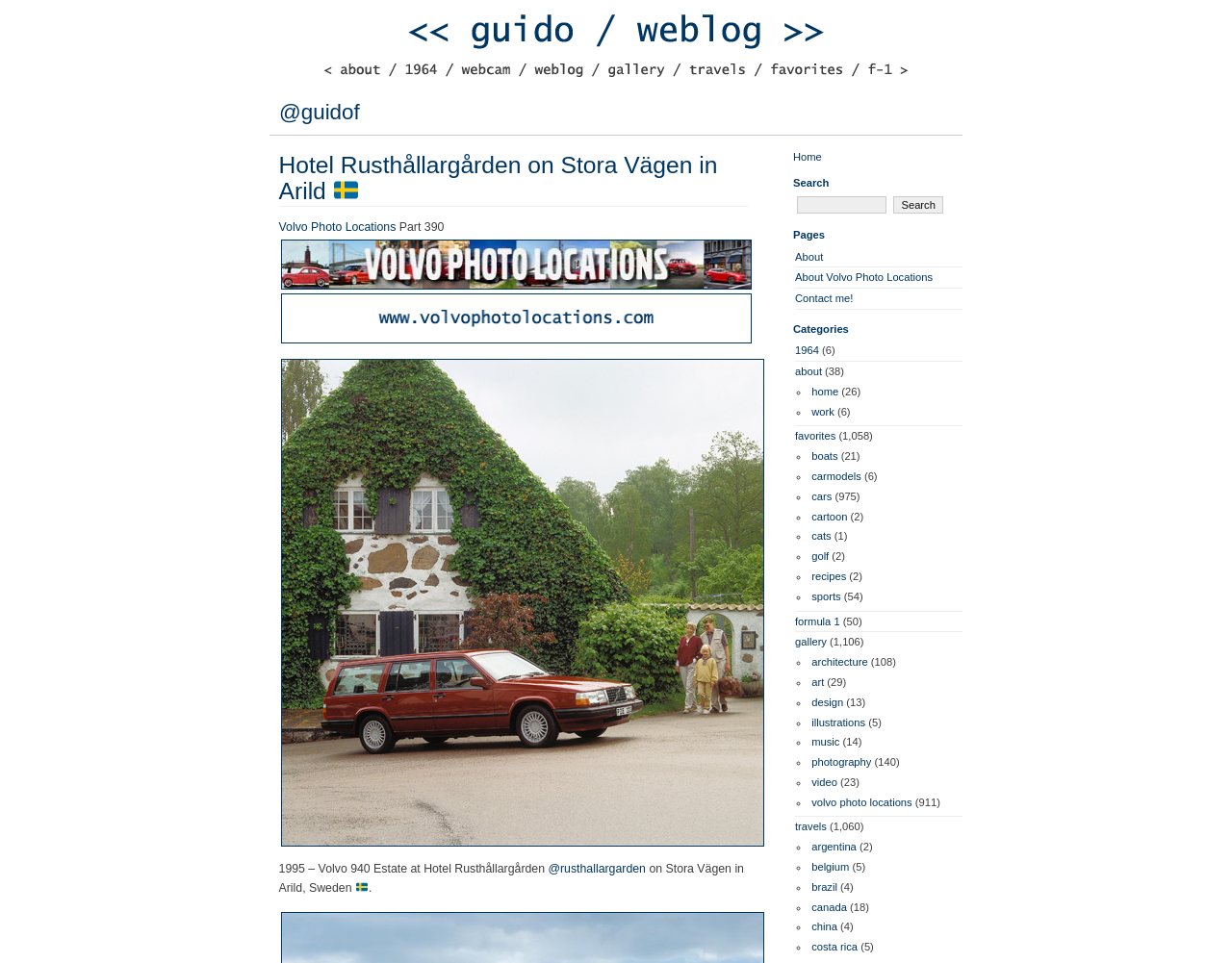Please respond to the question using a single word or phrase:
How many images are there on the webpage?

7